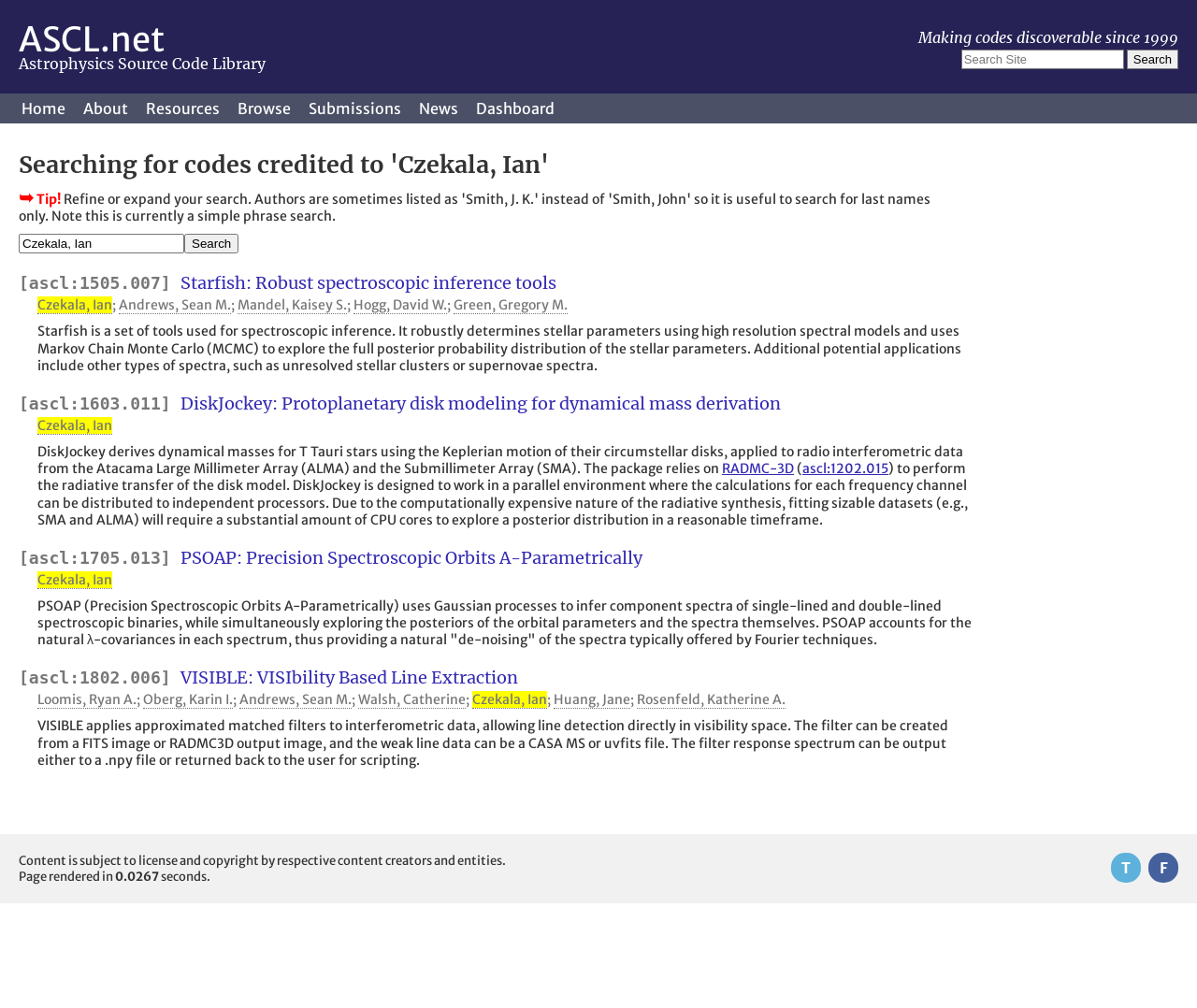Can you specify the bounding box coordinates of the area that needs to be clicked to fulfill the following instruction: "View the details of 'Starfish: Robust spectroscopic inference tools'"?

[0.151, 0.27, 0.465, 0.292]